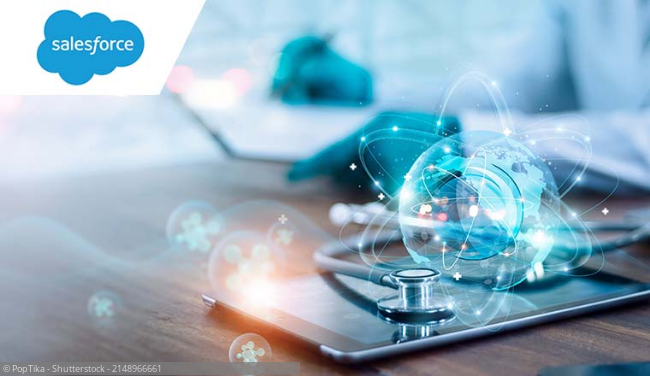What is the profession of the person in the background?
Please provide a single word or phrase in response based on the screenshot.

healthcare professional